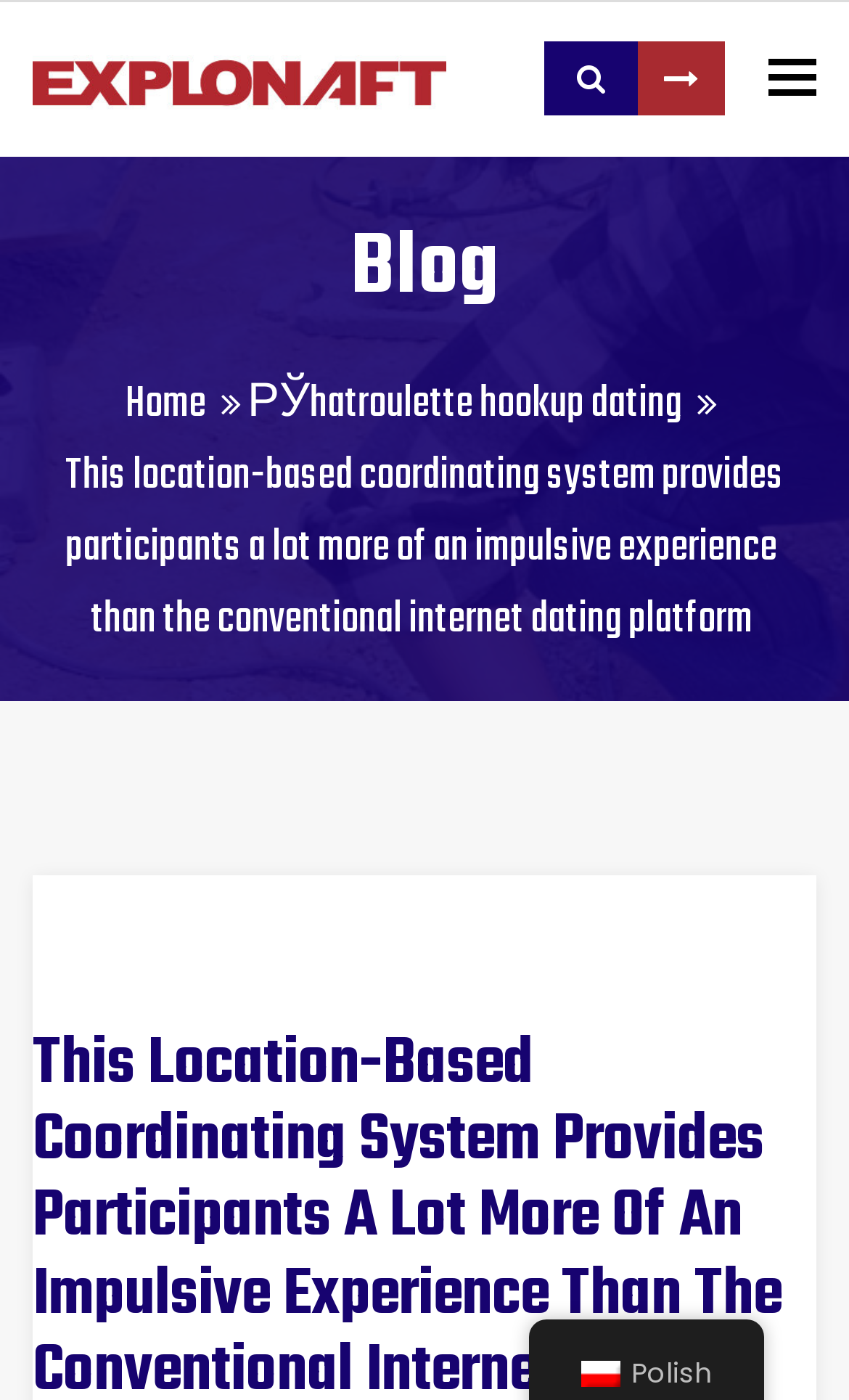Identify the bounding box coordinates of the HTML element based on this description: "Home".

[0.148, 0.264, 0.243, 0.312]